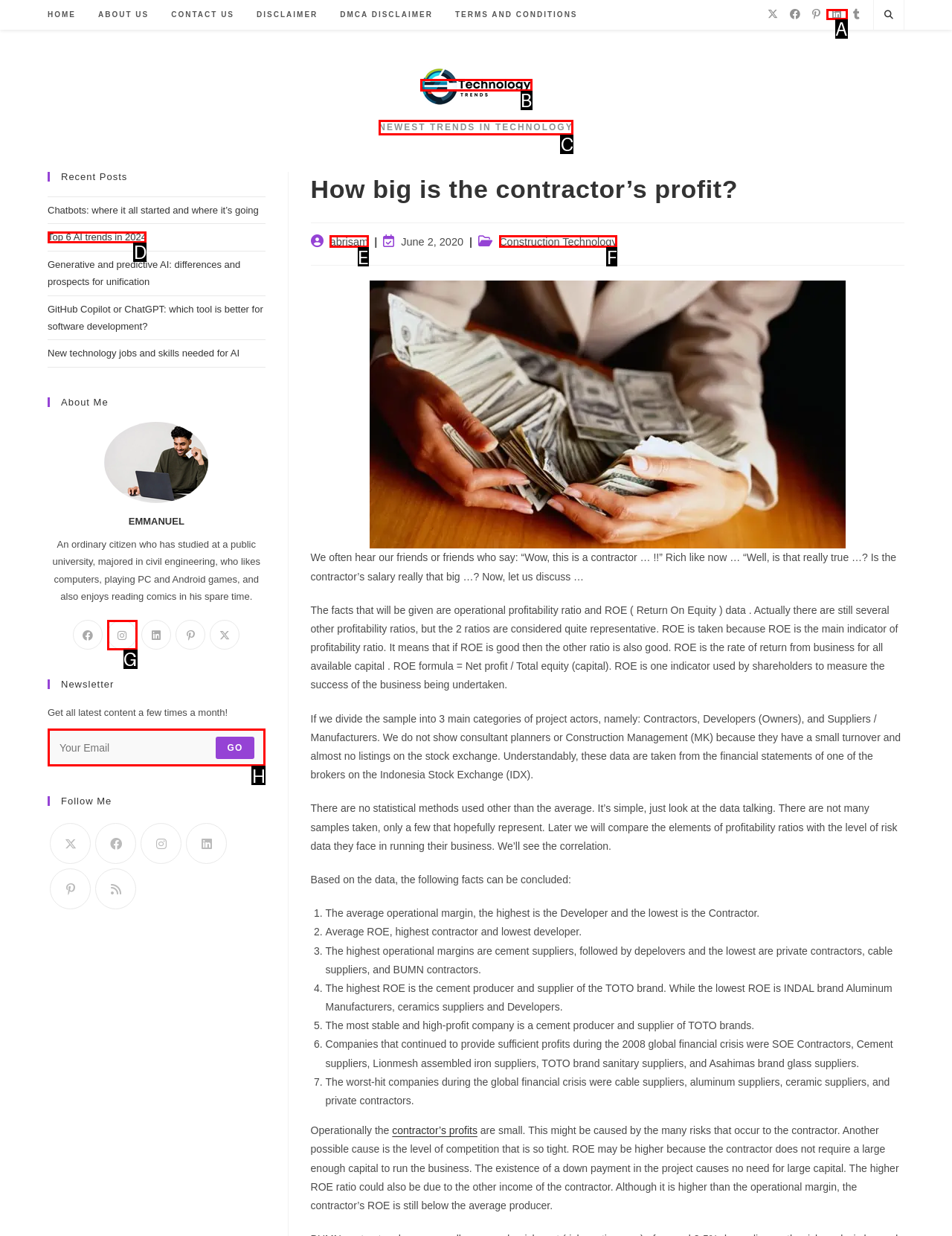Select the proper UI element to click in order to perform the following task: Read the 'NEWEST TRENDS IN TECHNOLOGY' article. Indicate your choice with the letter of the appropriate option.

C